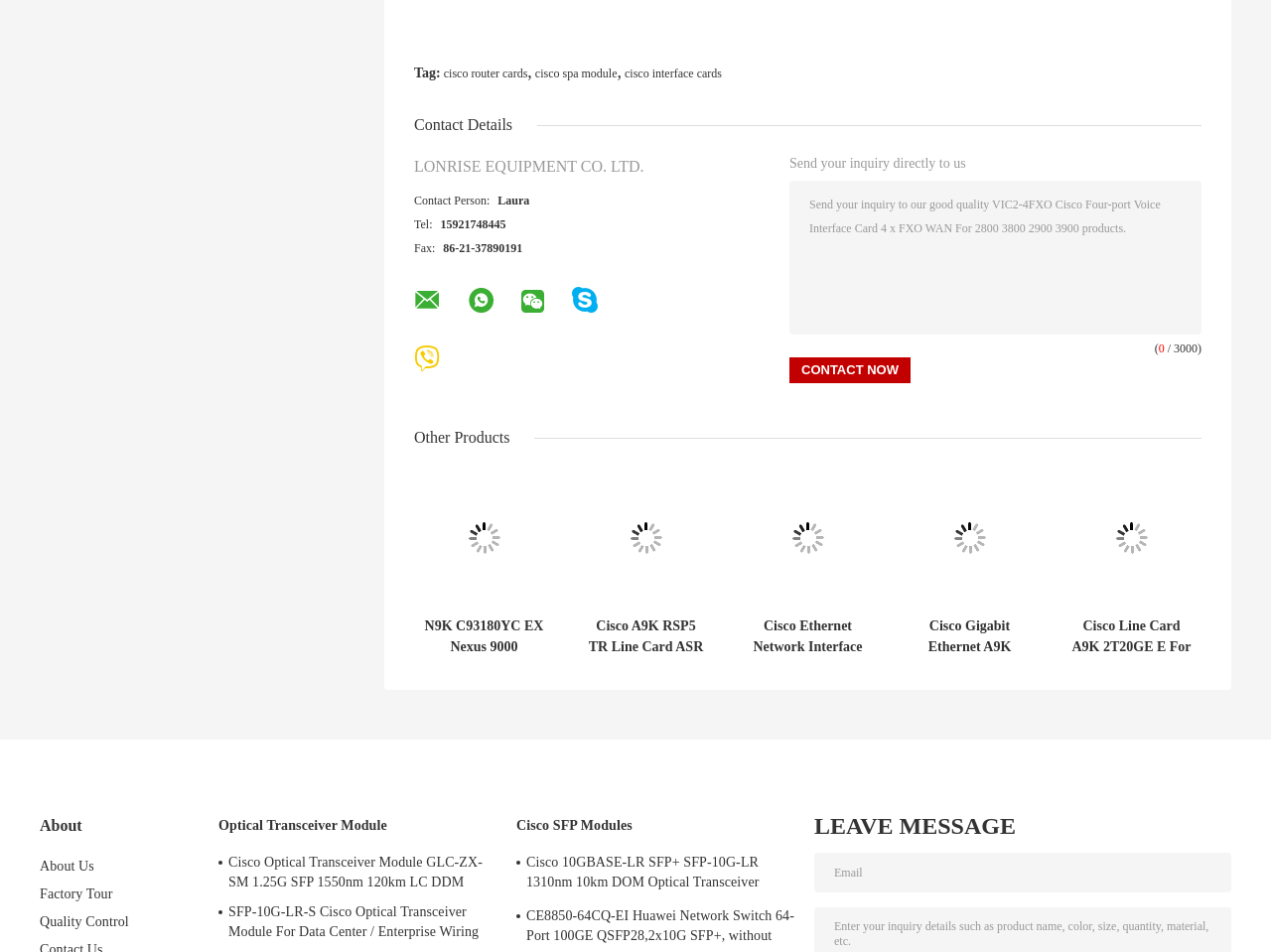Given the element description title="LonRise Equipment Co. Ltd. email", identify the bounding box coordinates for the UI element on the webpage screenshot. The format should be (top-left x, top-left y, bottom-right x, bottom-right y), with values between 0 and 1.

[0.326, 0.294, 0.347, 0.336]